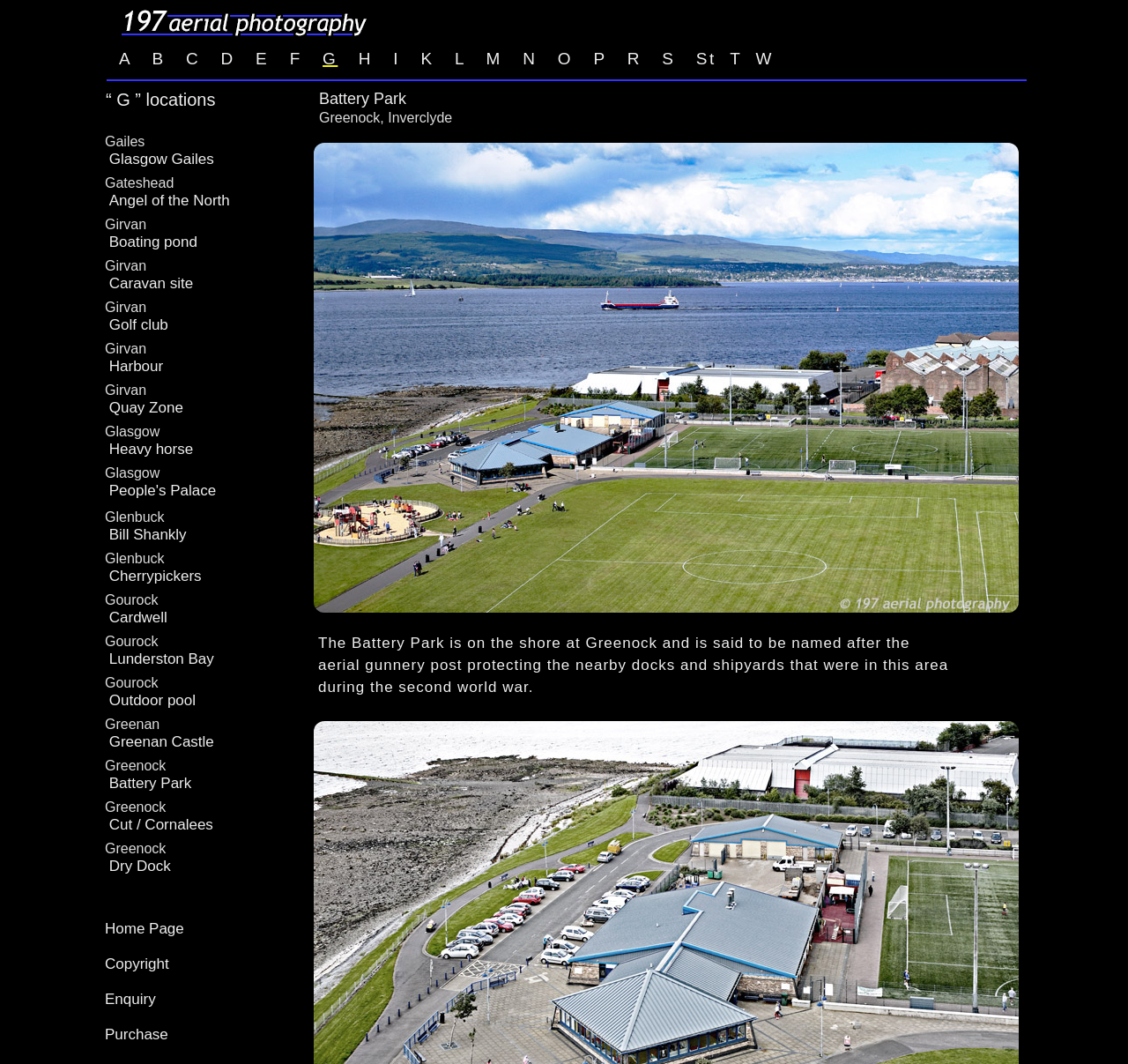Show the bounding box coordinates for the HTML element as described: "Cut / Cornalees".

[0.097, 0.767, 0.189, 0.783]